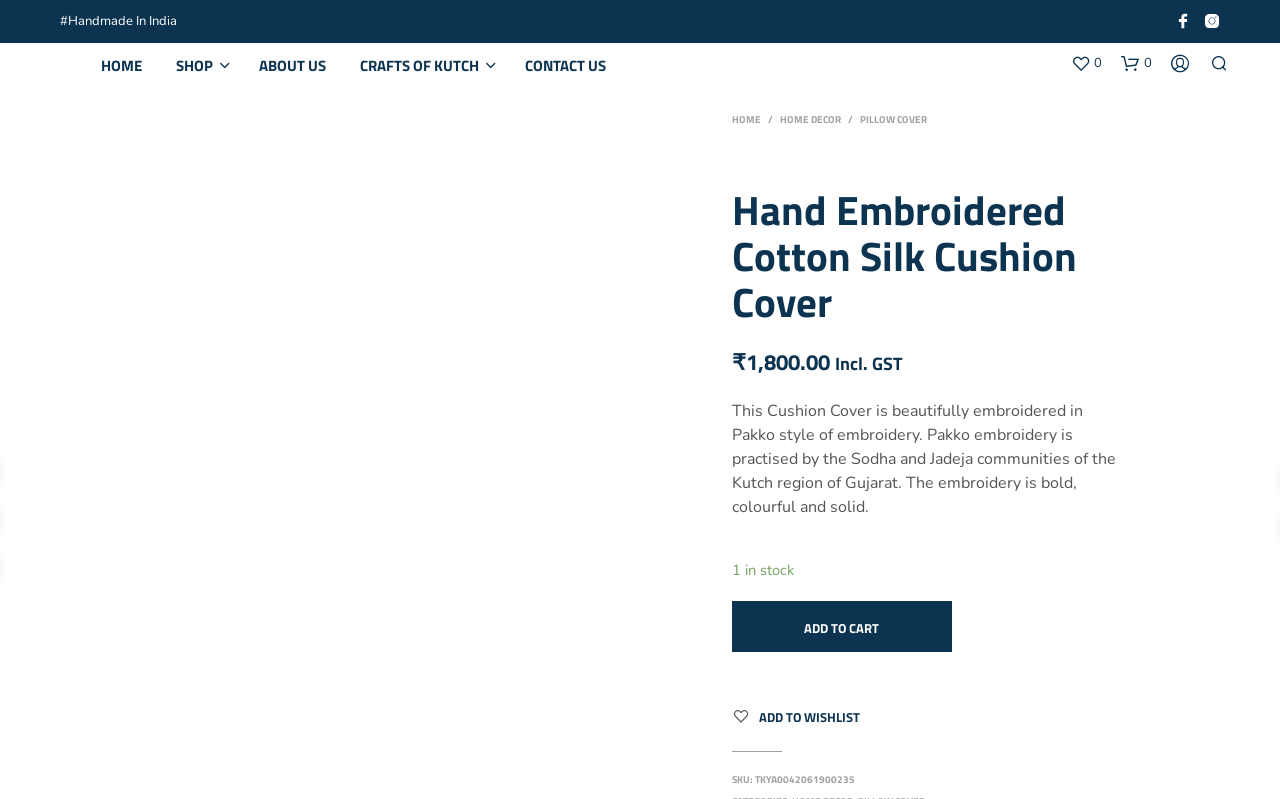Can you find the bounding box coordinates for the UI element given this description: "title="Facebook""? Provide the coordinates as four float numbers between 0 and 1: [left, top, right, bottom].

[0.045, 0.538, 0.074, 0.586]